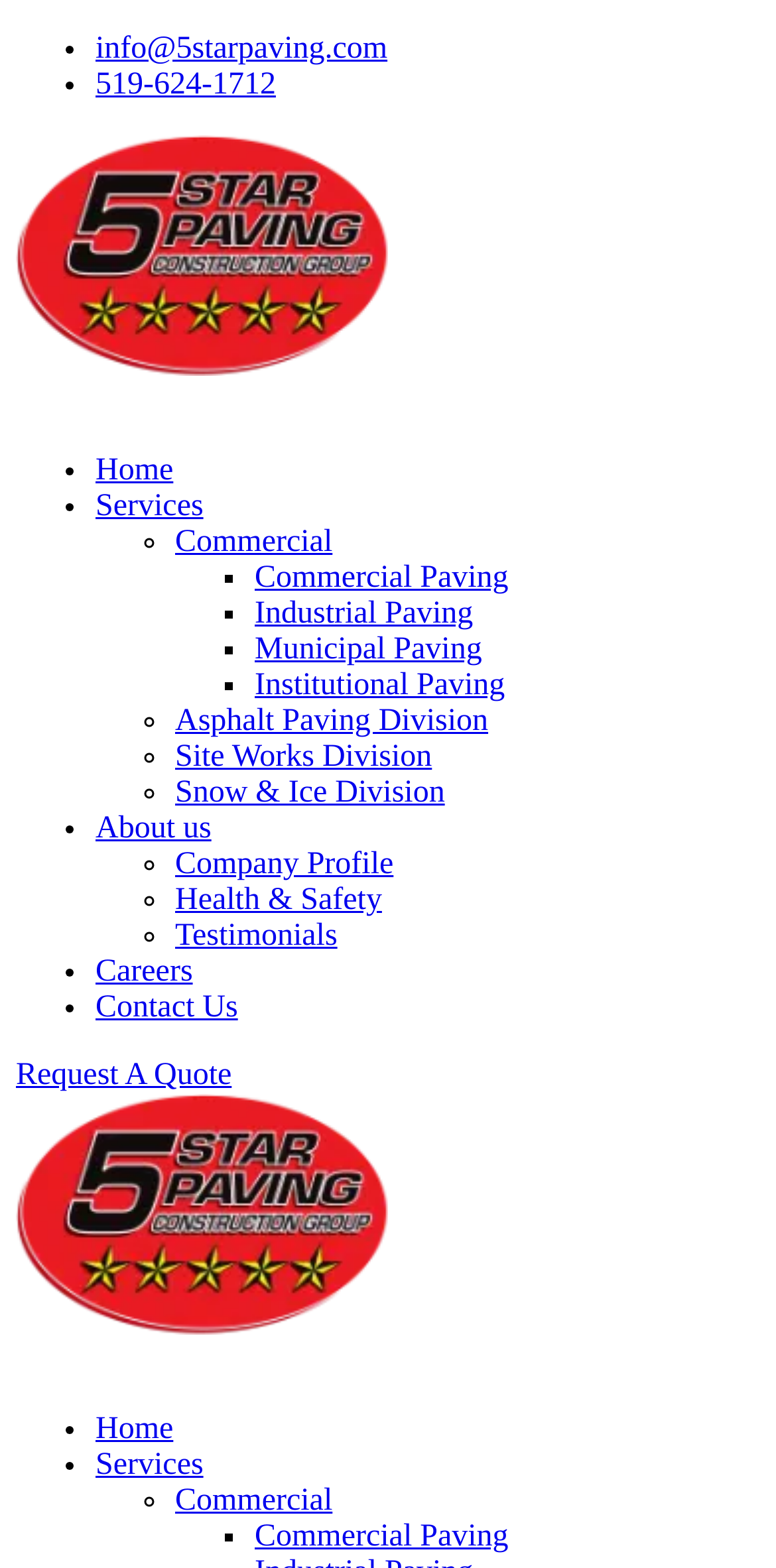What is the purpose of the 'Request A Quote' link?
Analyze the image and provide a thorough answer to the question.

I looked at the link with the text 'Request A Quote' and inferred that its purpose is to allow users to request a quote from the company.